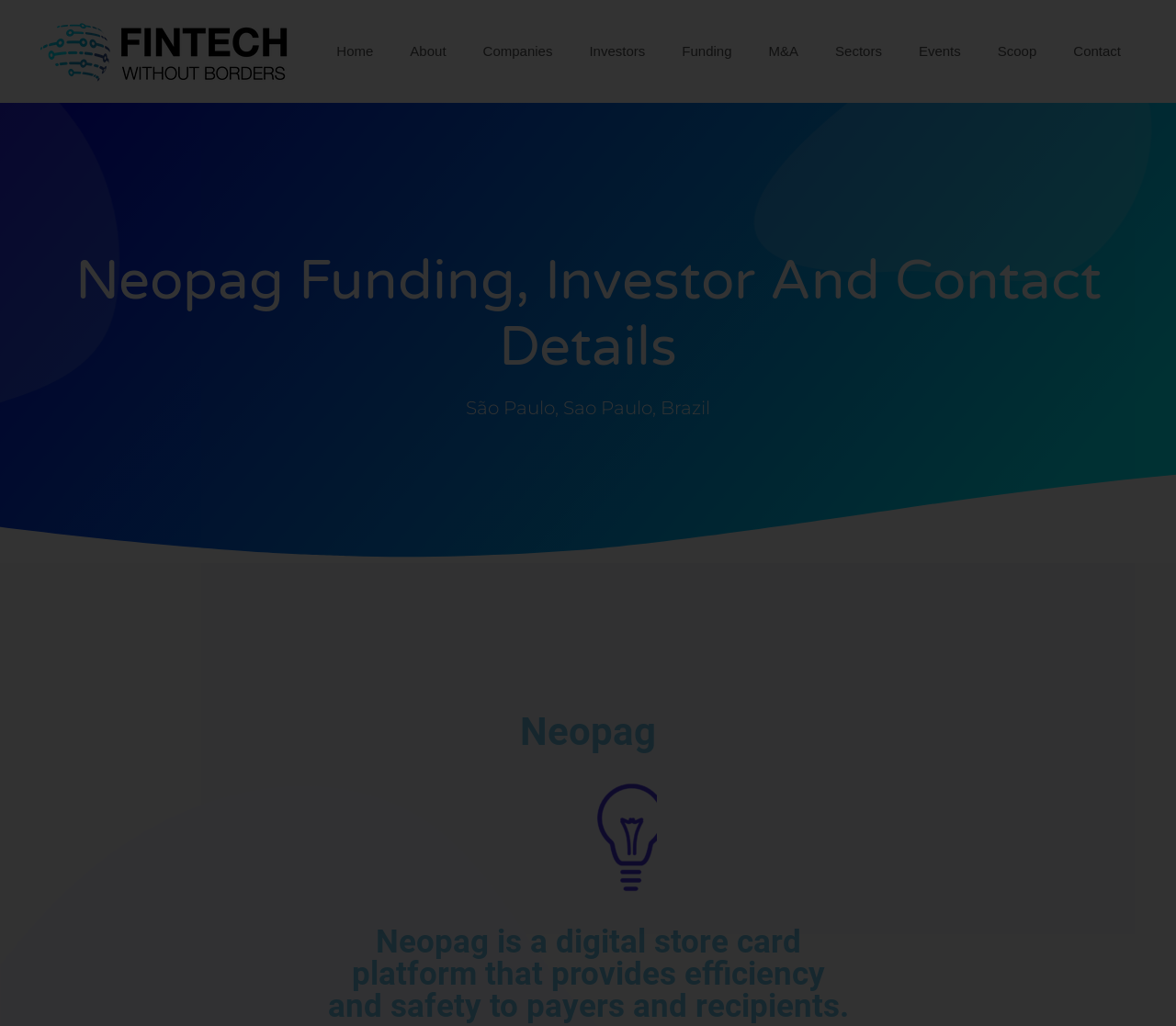Show the bounding box coordinates for the HTML element described as: "M&A".

[0.638, 0.023, 0.695, 0.077]